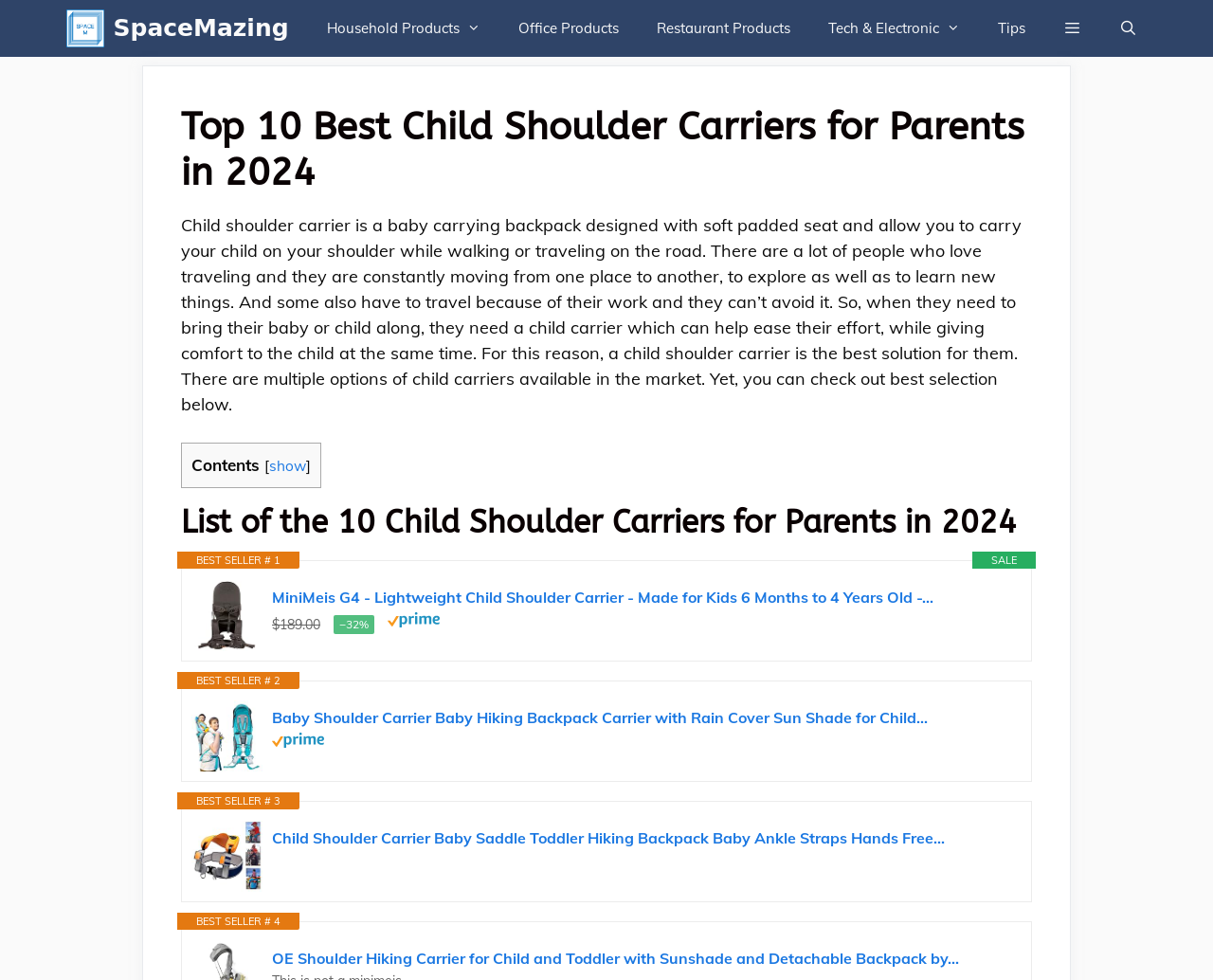Locate the bounding box coordinates of the area that needs to be clicked to fulfill the following instruction: "Click on the 'SpaceMazing' link". The coordinates should be in the format of four float numbers between 0 and 1, namely [left, top, right, bottom].

[0.055, 0.0, 0.093, 0.058]